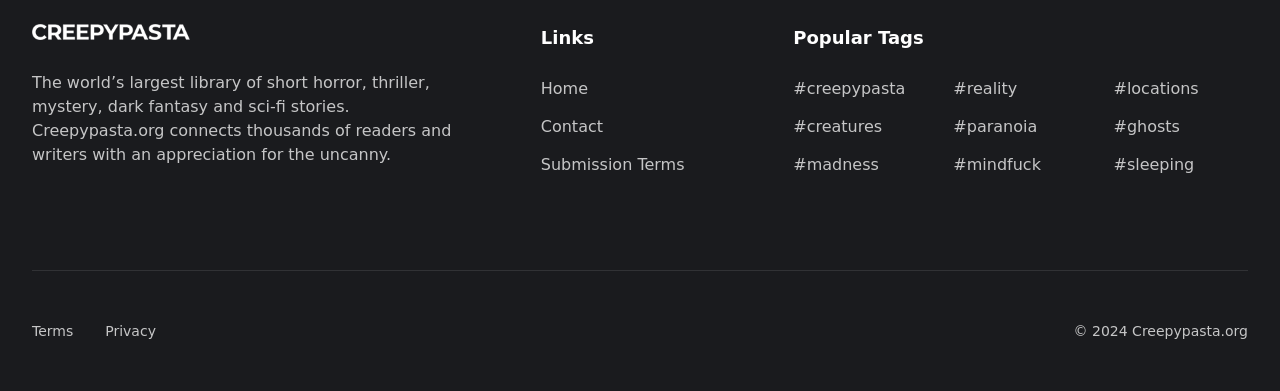Could you provide the bounding box coordinates for the portion of the screen to click to complete this instruction: "Read the Terms"?

[0.025, 0.826, 0.057, 0.867]